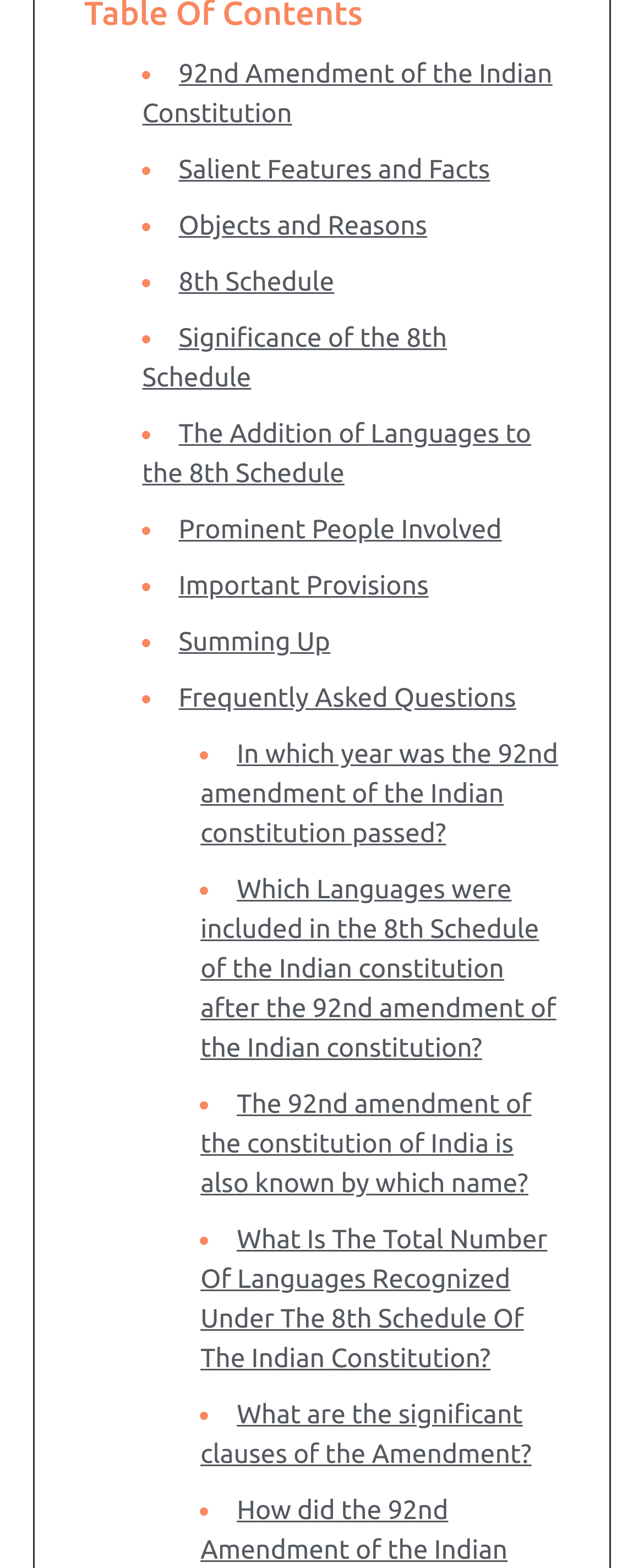Kindly determine the bounding box coordinates of the area that needs to be clicked to fulfill this instruction: "View Salient Features and Facts".

[0.277, 0.099, 0.761, 0.118]